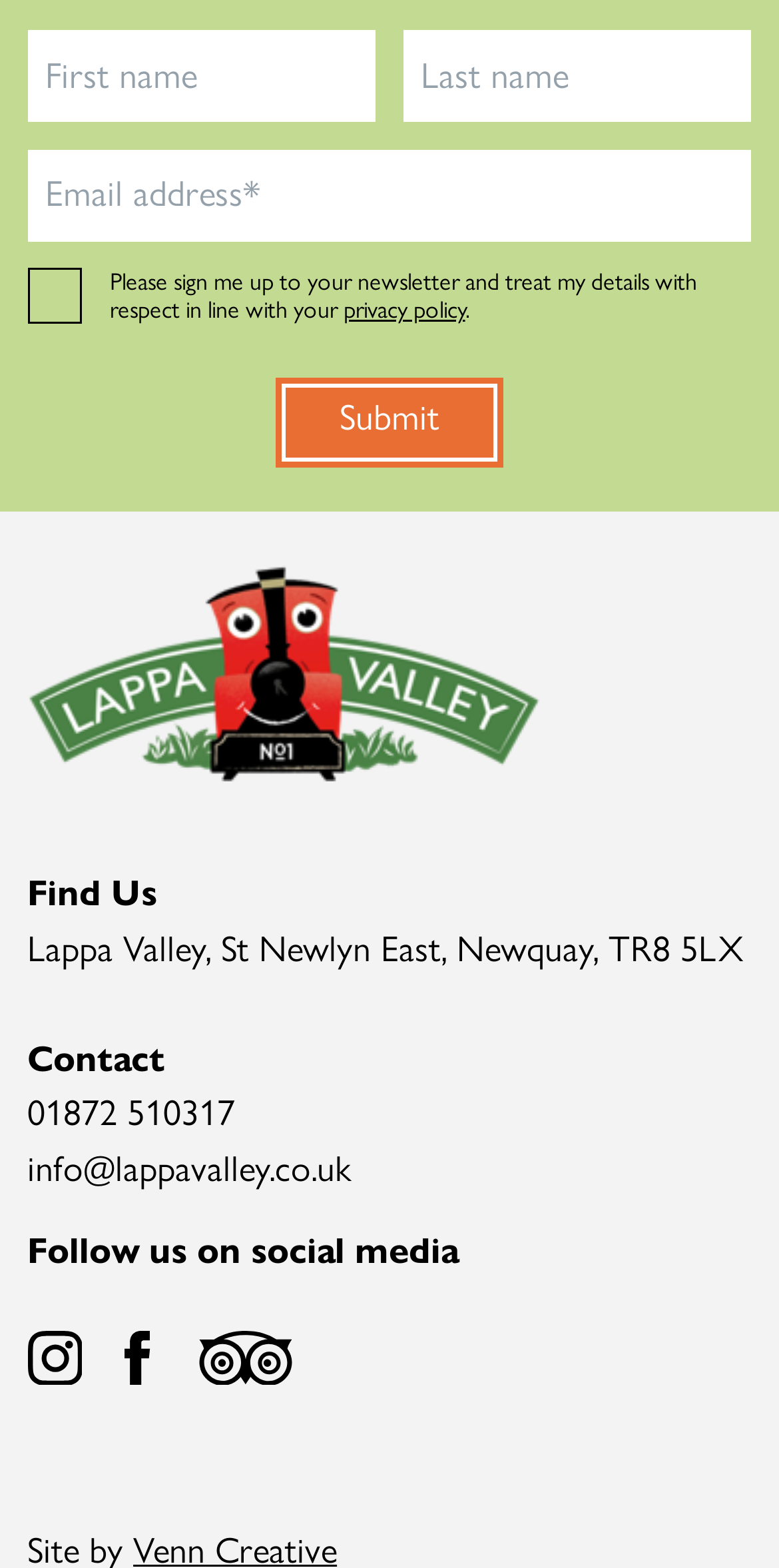Show the bounding box coordinates of the region that should be clicked to follow the instruction: "Explore the Blog category."

None